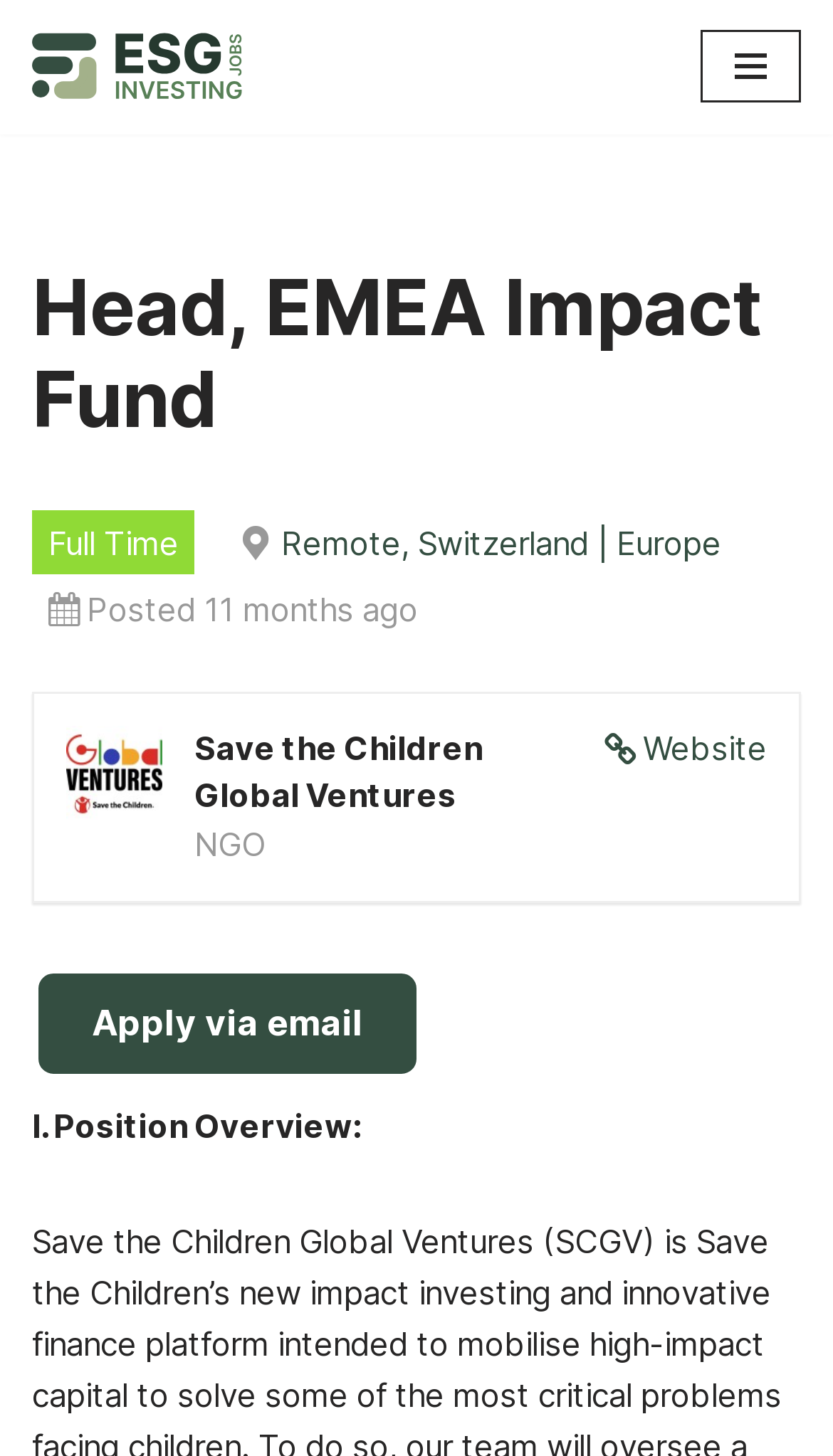Identify the headline of the webpage and generate its text content.

Head, EMEA Impact Fund